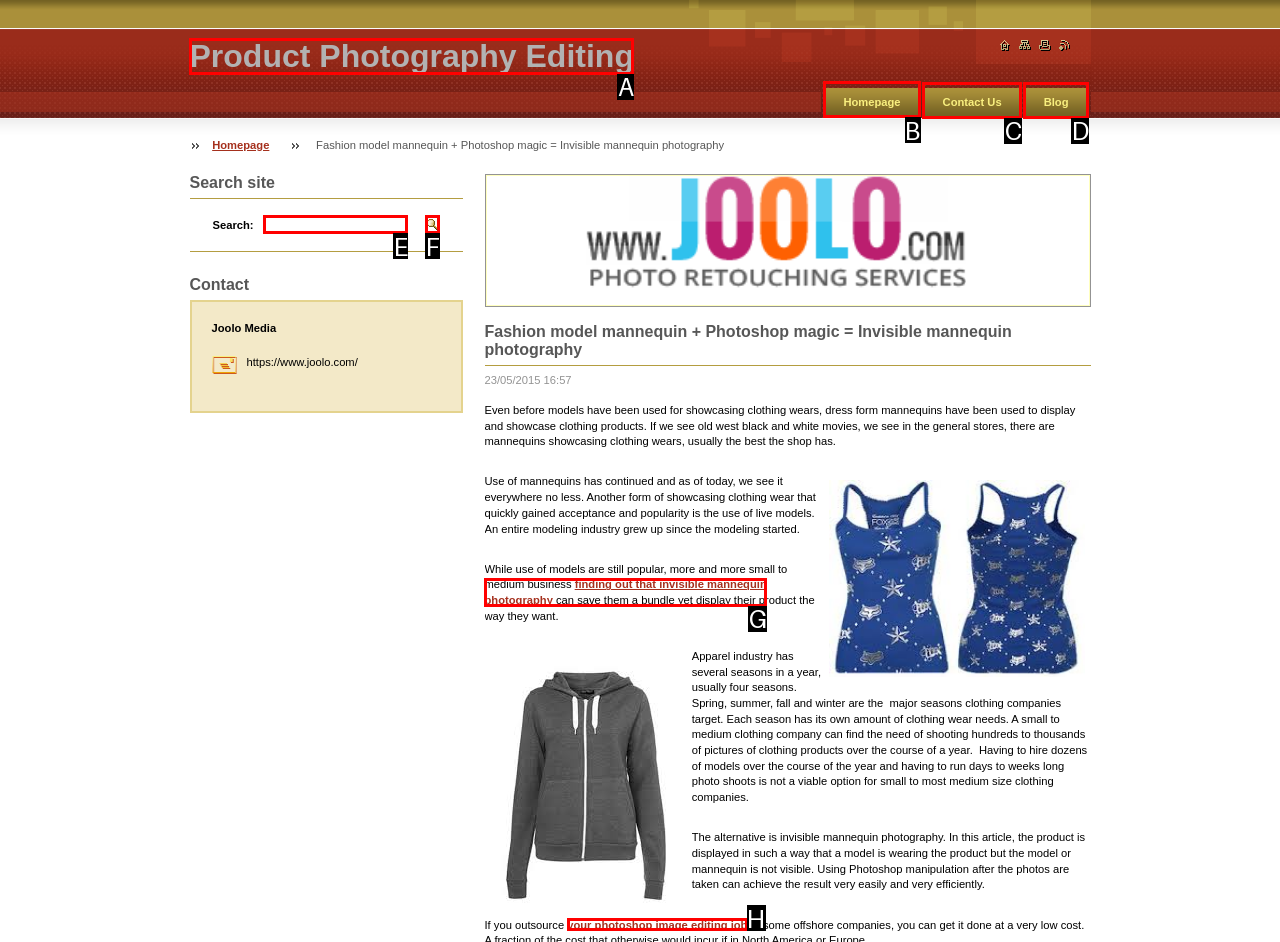Based on the choices marked in the screenshot, which letter represents the correct UI element to perform the task: Go to Homepage?

B